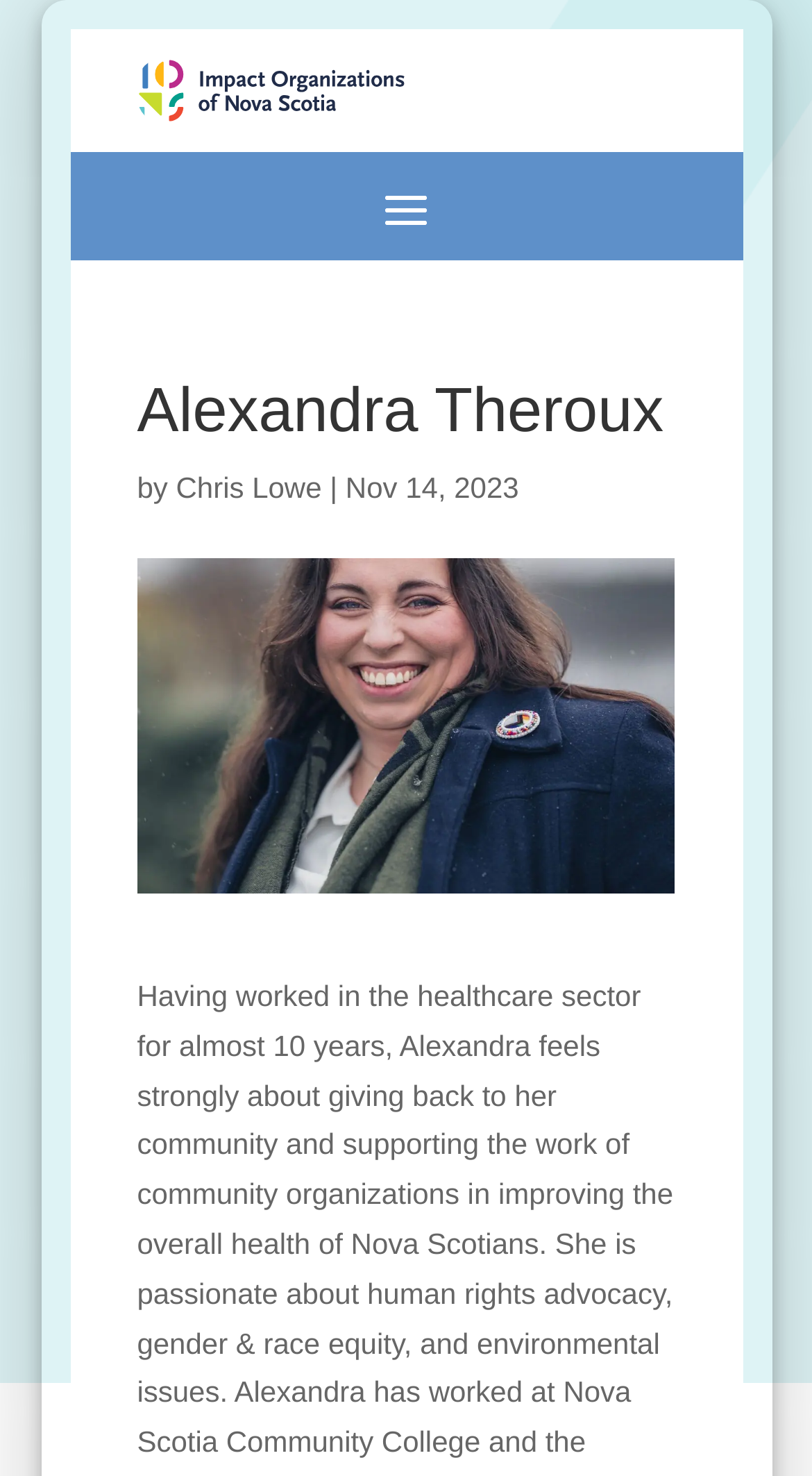Who is the author of the content on this webpage?
Please provide a comprehensive answer based on the contents of the image.

I found the answer by examining the link element with the text 'Chris Lowe', which is likely to be the author of the content on this webpage, as it is mentioned alongside the date 'Nov 14, 2023'.